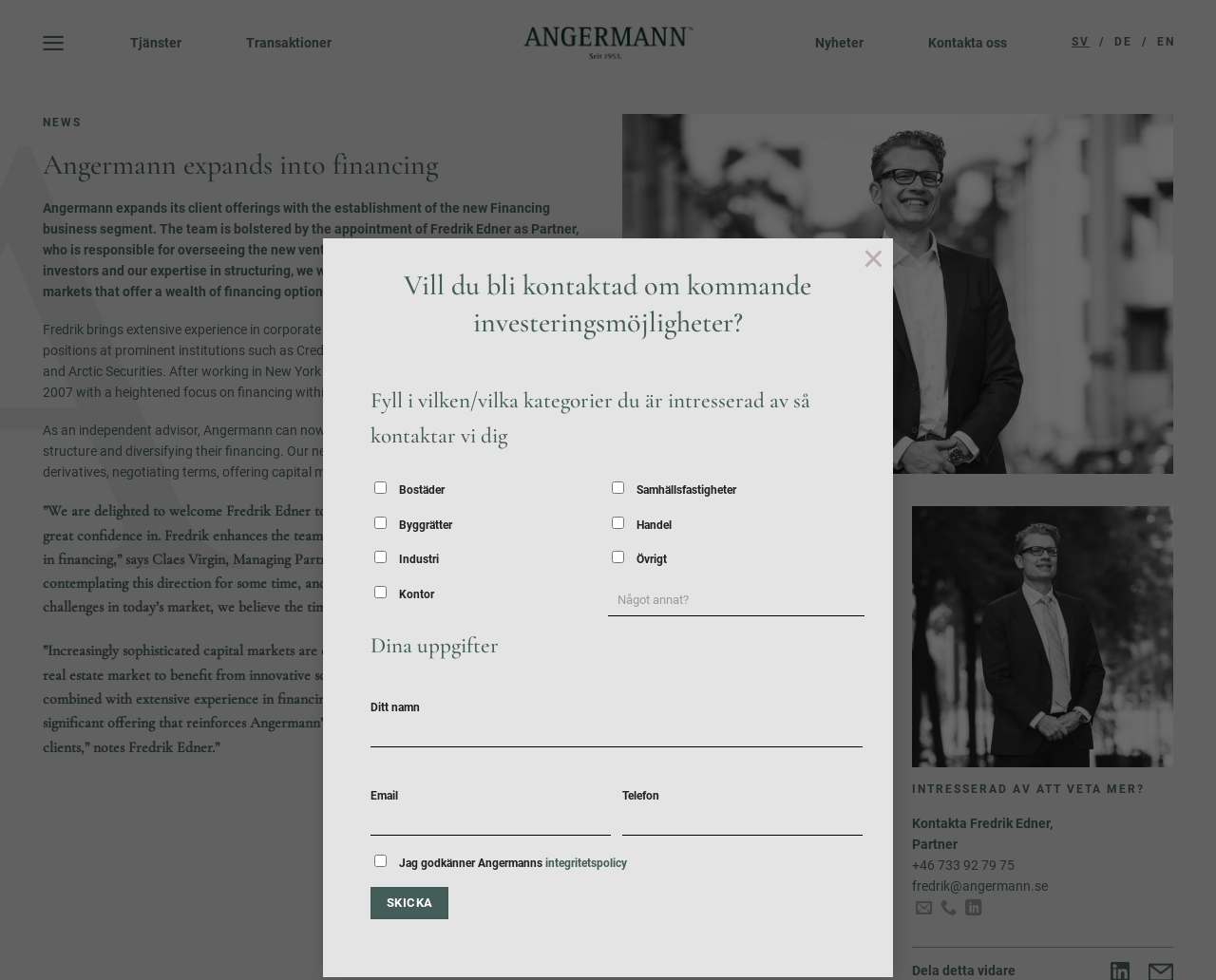Respond with a single word or phrase for the following question: 
Who is the Partner responsible for the new venture?

Fredrik Edner